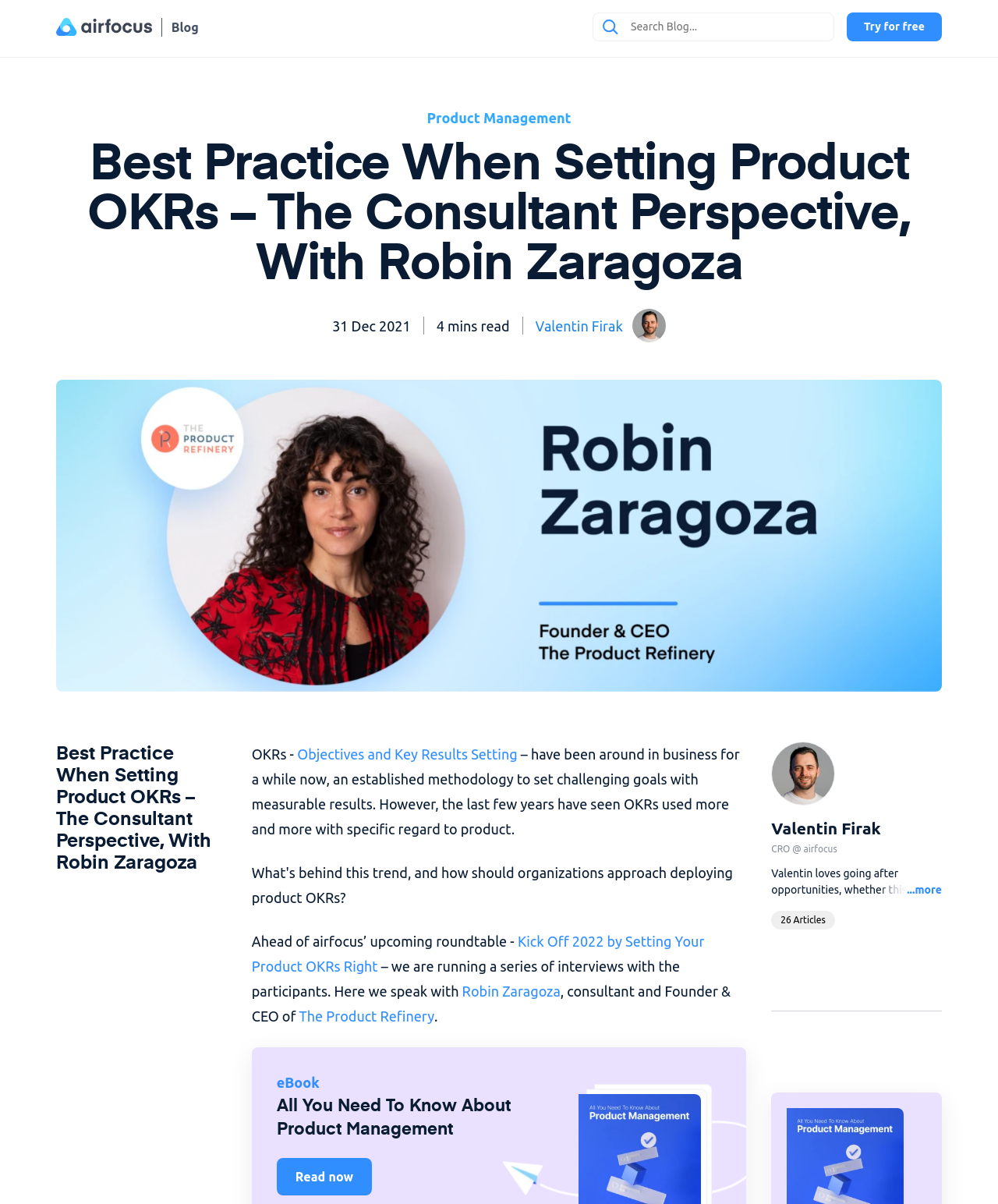Locate the bounding box coordinates of the element that should be clicked to execute the following instruction: "search blog".

[0.632, 0.016, 0.798, 0.029]